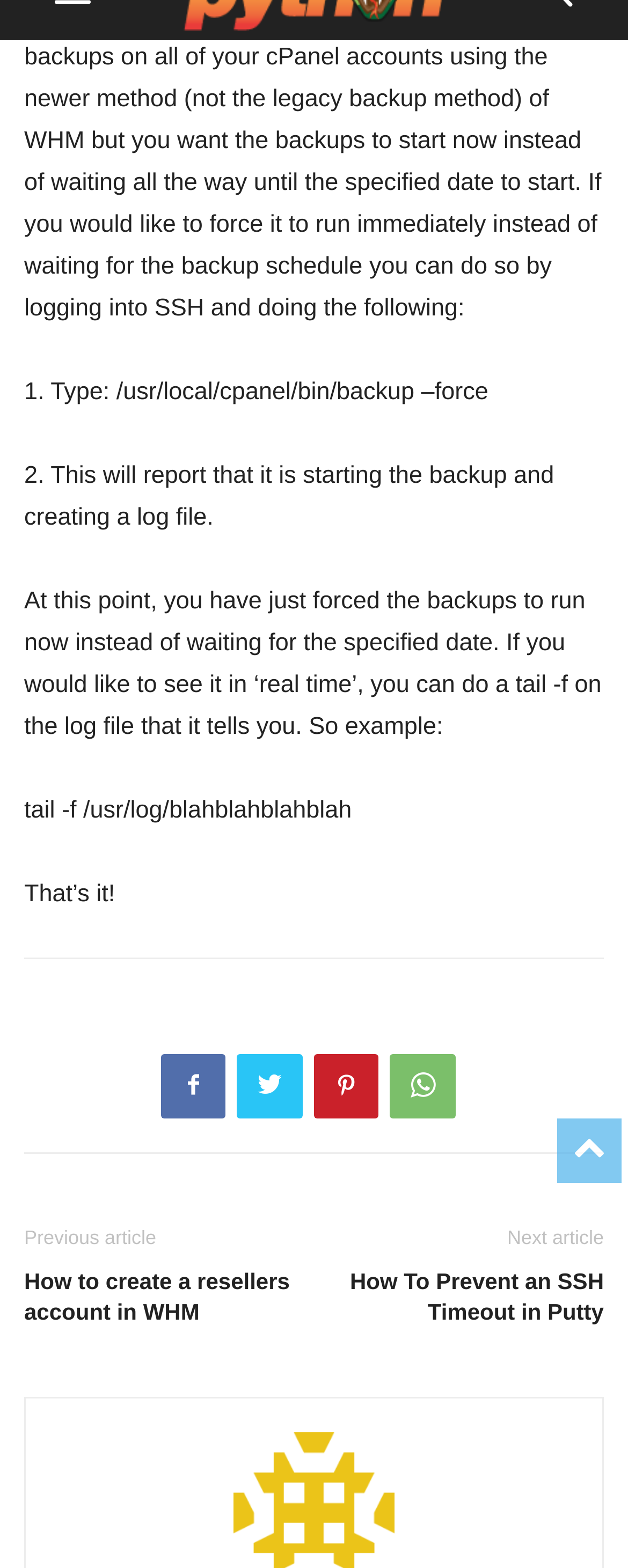What is the topic of the current article?
Please provide a single word or phrase as your answer based on the screenshot.

Forcing WHM backups to run immediately